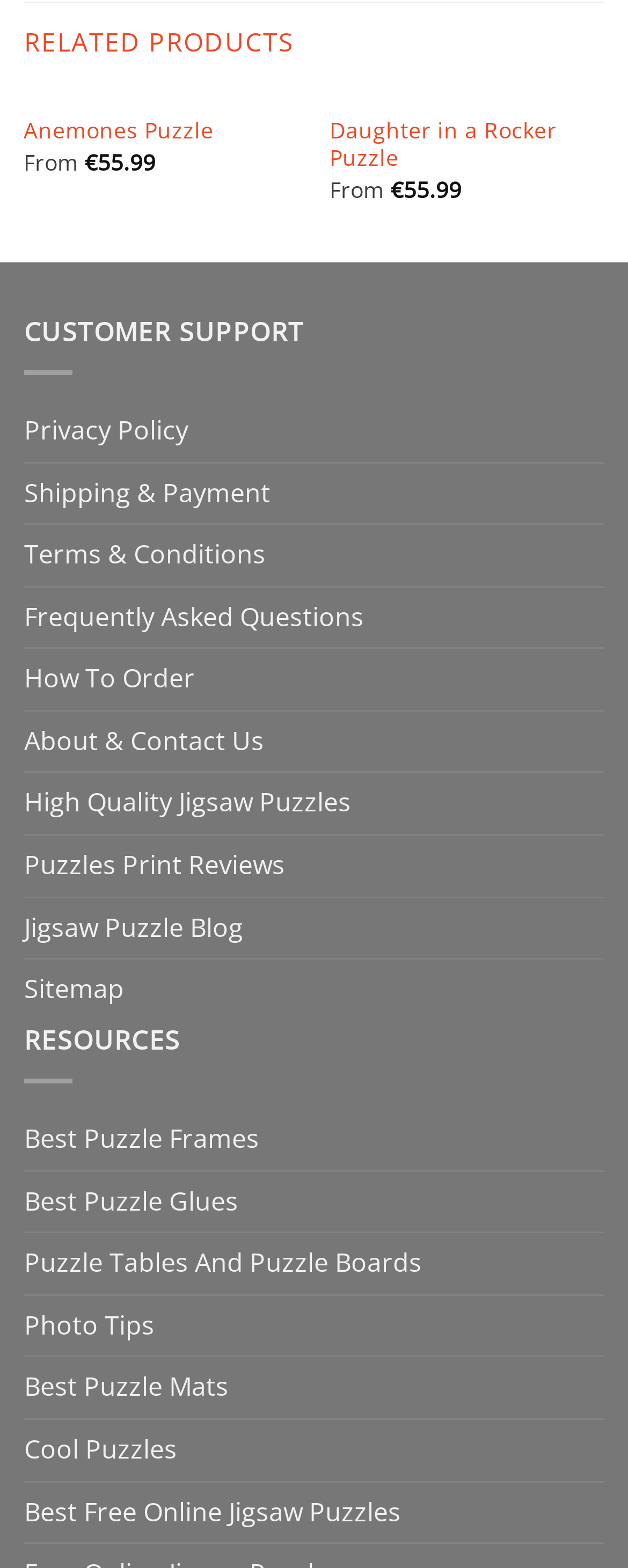What is the price range of the listed products?
Look at the image and answer the question using a single word or phrase.

€55.99